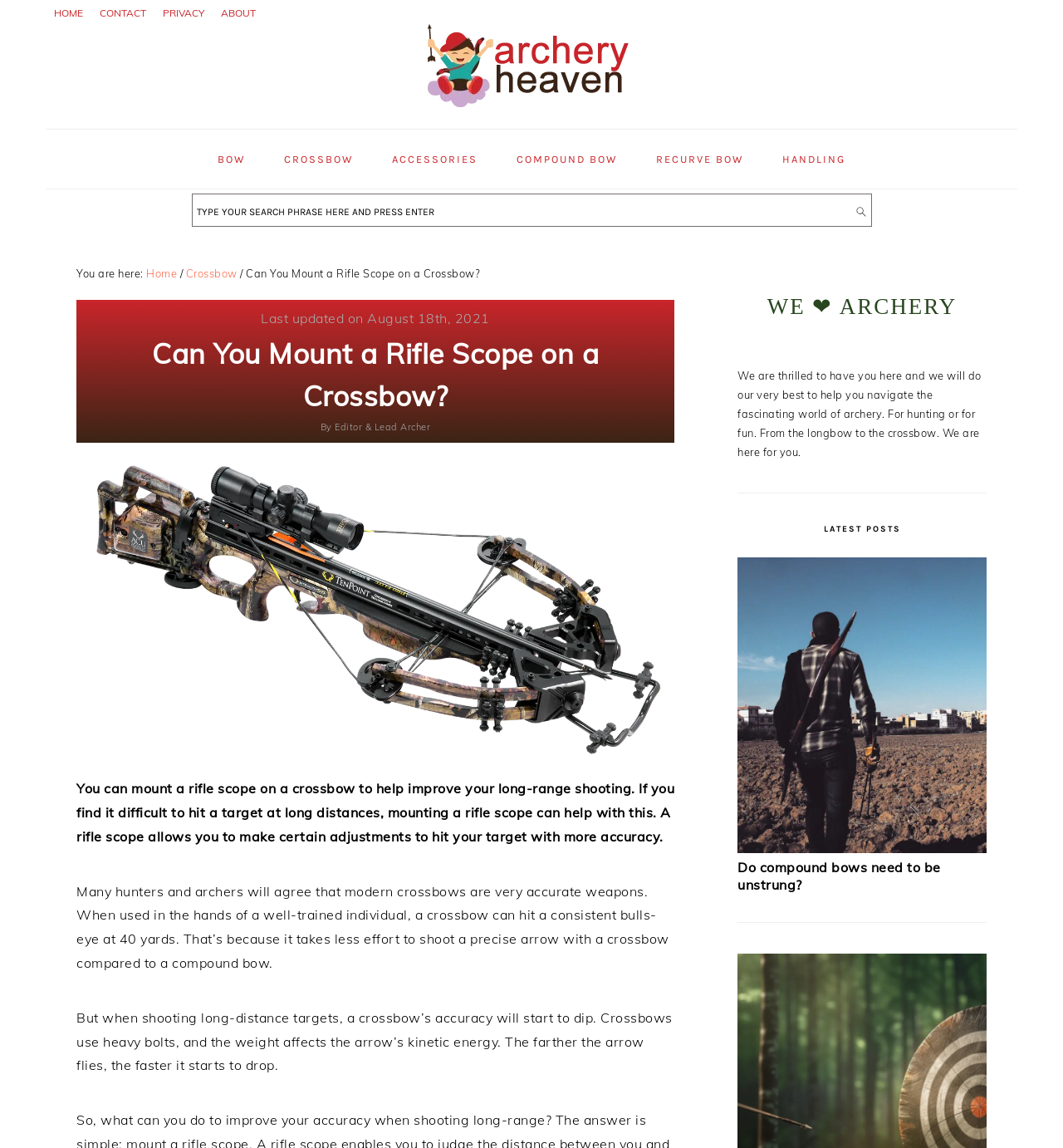Give a concise answer of one word or phrase to the question: 
What is the topic of the current article?

Crossbow